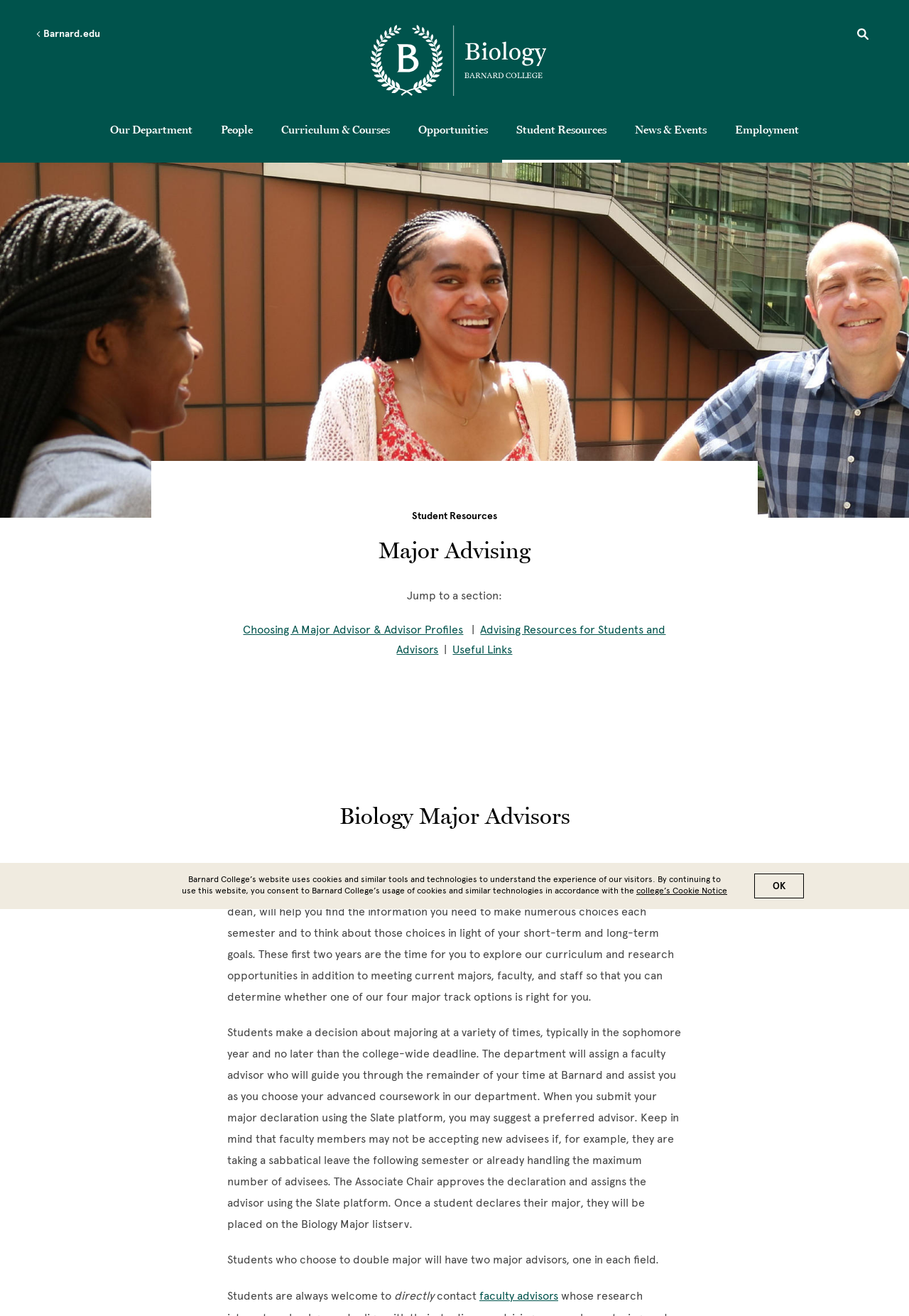Illustrate the webpage with a detailed description.

The webpage is about Major Advising in the Biology department at Barnard College. At the top left, there is a link to skip to the main content. Next to it, there is a link to the Barnard.edu homepage, accompanied by a small image of a left arrow. On the top right, there is a button to open a search function, accompanied by a small image.

Below the top section, there is a main navigation menu with links to various sections, including "Our Department", "People", "Curriculum & Courses", "Opportunities", "Student Resources", "News & Events", and "Employment".

The main content of the page is divided into sections. The first section has a heading "Major Advising" and provides information about student resources. Below it, there is a section with links to different topics, including "Choosing A Major Advisor & Advisor Profiles", "Advising Resources for Students and Advisors", and "Useful Links".

The next section has a heading "Biology Major Advisors" and provides a lengthy text about the role of faculty advisors in guiding students through their academic journey. The text explains how students are assigned advisors, how they can declare their major, and how they can choose their advanced coursework.

At the bottom of the page, there is a modal window with a message about Barnard College's usage of cookies and similar technologies. The message includes a link to the college's Cookie Notice and an "OK" button to acknowledge the message.